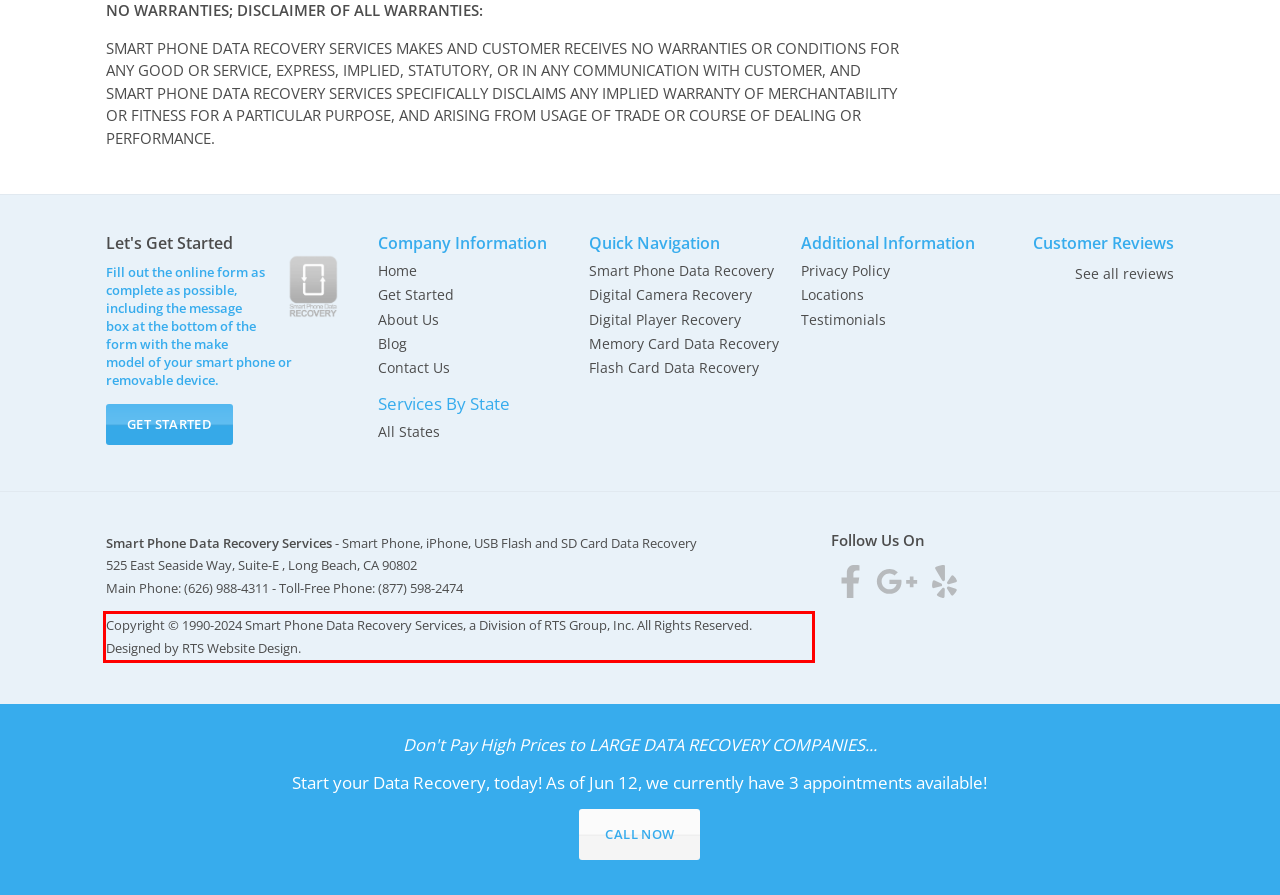By examining the provided screenshot of a webpage, recognize the text within the red bounding box and generate its text content.

Copyright © 1990-2024 Smart Phone Data Recovery Services, a Division of RTS Group, Inc. All Rights Reserved. Designed by RTS Website Design.